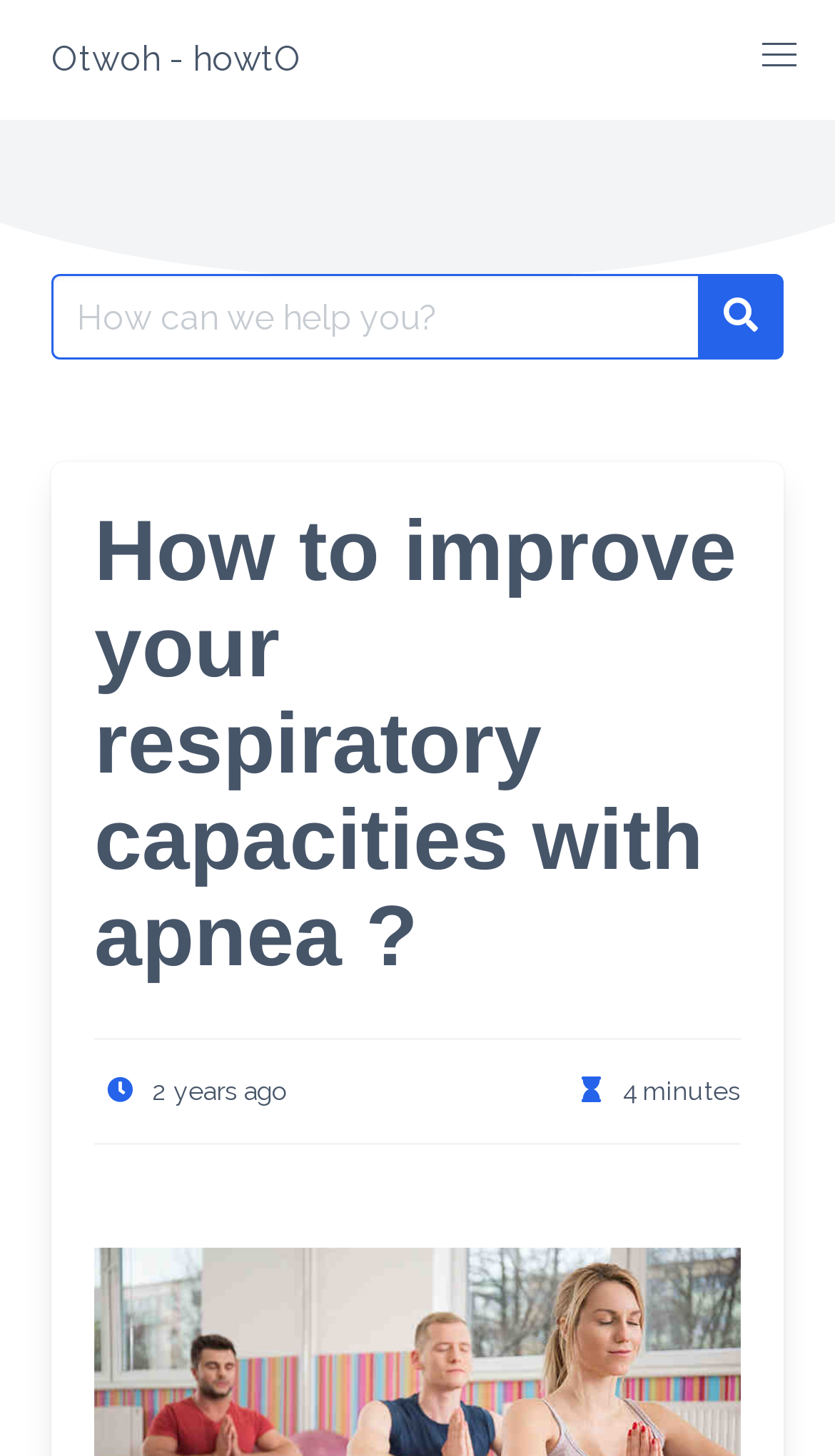Please provide a comprehensive answer to the question below using the information from the image: What is the age of the article?

The webpage has a static text element that indicates the age of the article, which is 2 years. This information is provided to help users understand when the article was published.